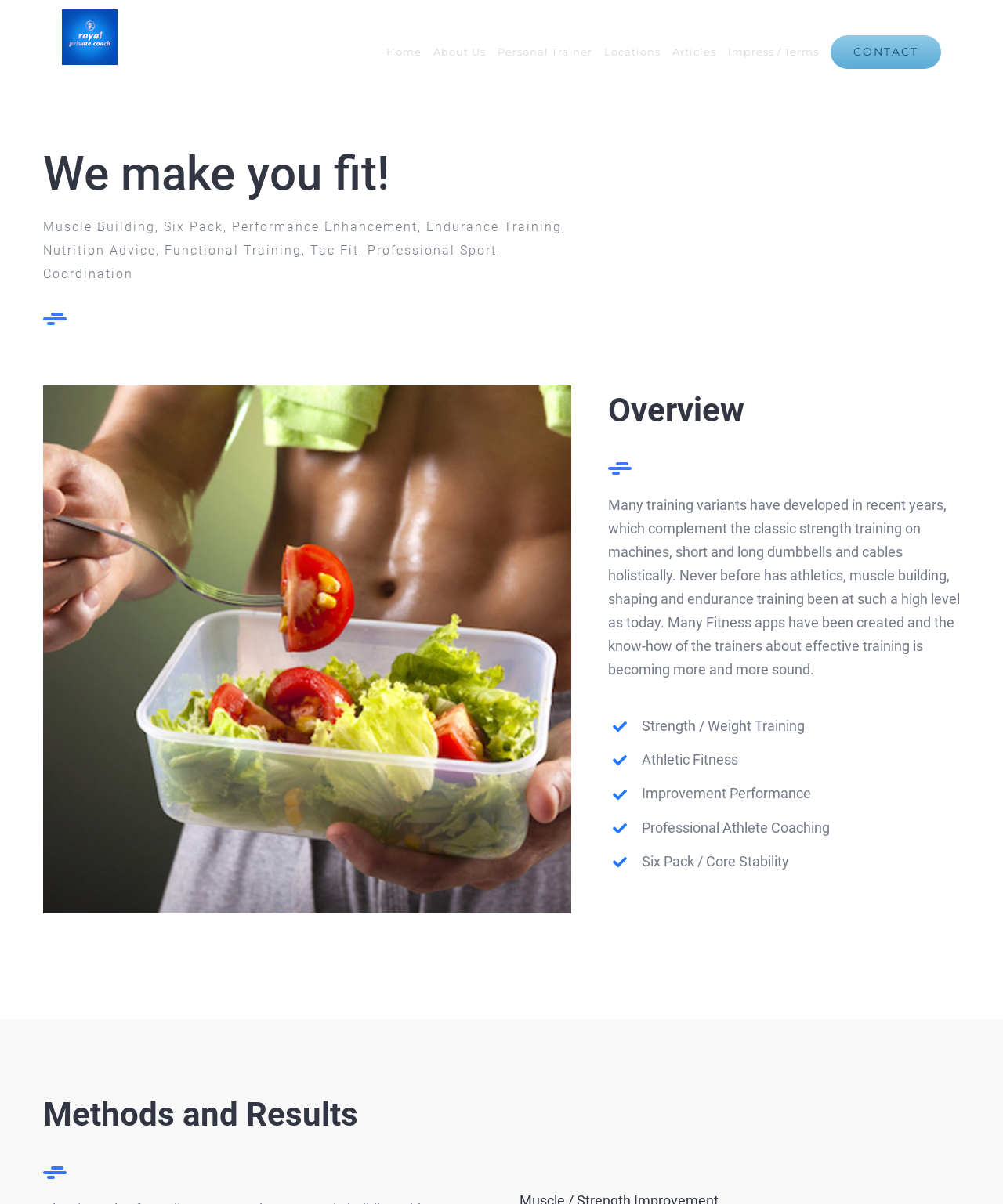Please find the bounding box coordinates of the element that needs to be clicked to perform the following instruction: "Read About Us". The bounding box coordinates should be four float numbers between 0 and 1, represented as [left, top, right, bottom].

[0.432, 0.008, 0.485, 0.078]